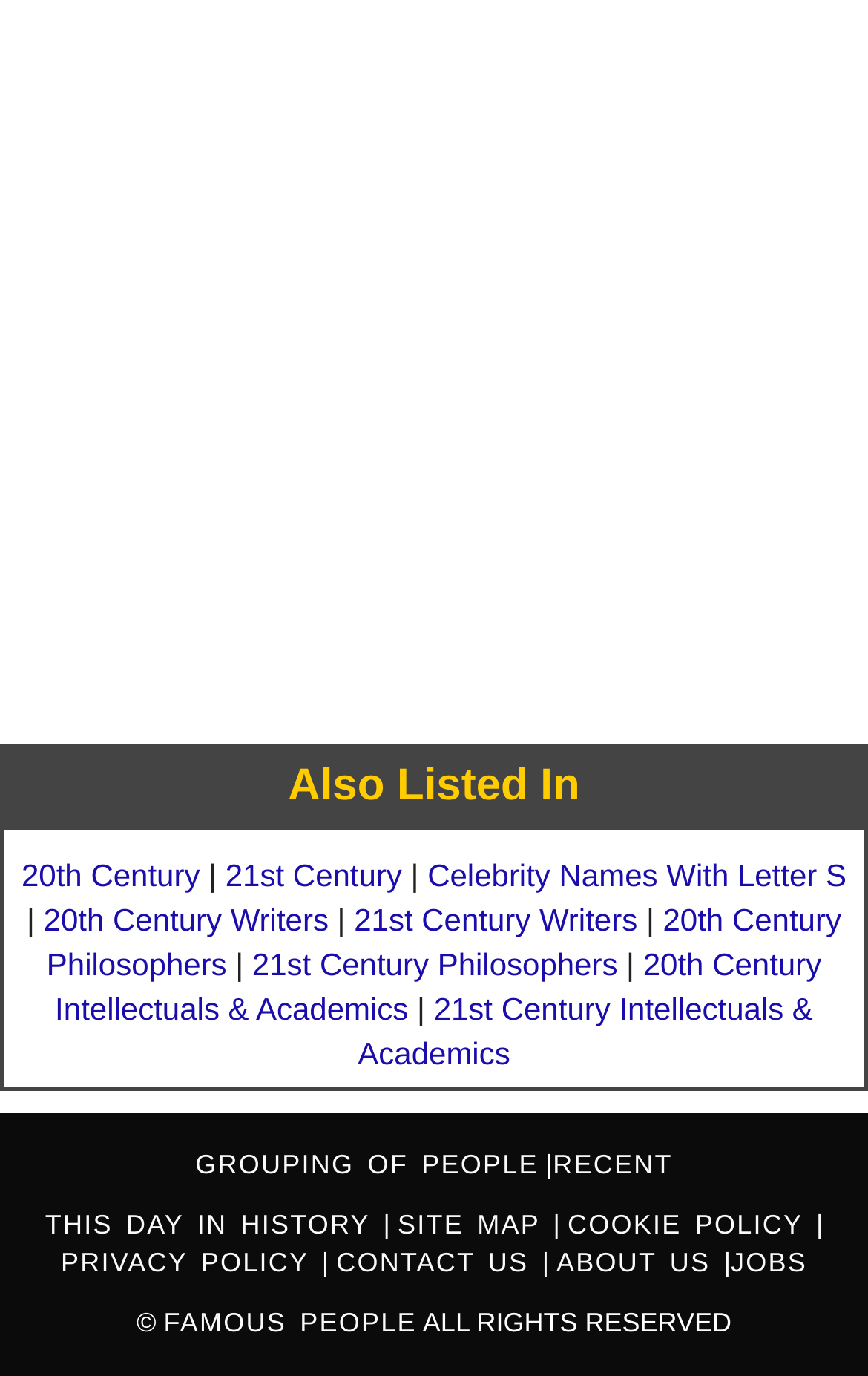Locate the bounding box coordinates of the clickable area to execute the instruction: "View 20th Century writers". Provide the coordinates as four float numbers between 0 and 1, represented as [left, top, right, bottom].

[0.05, 0.655, 0.379, 0.681]